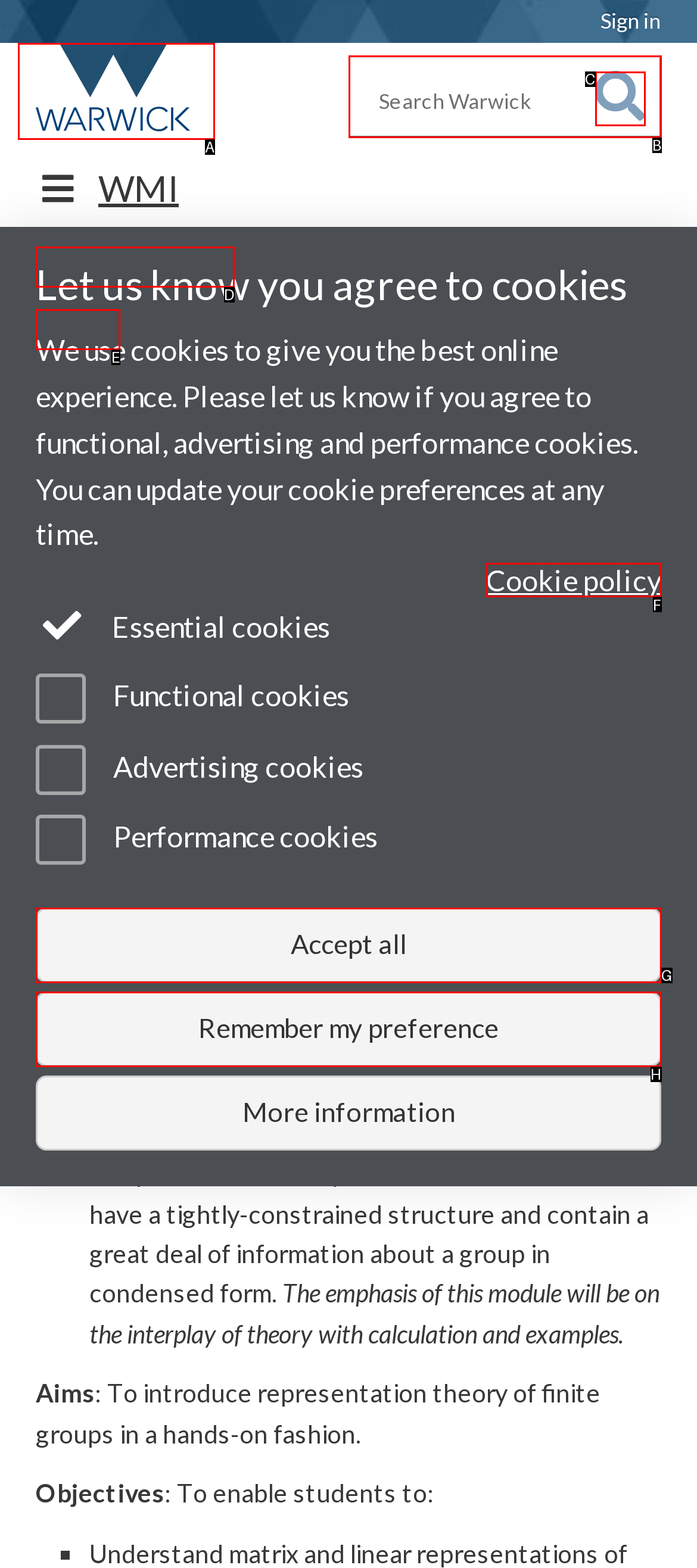Which HTML element matches the description: title="University of Warwick homepage"?
Reply with the letter of the correct choice.

A